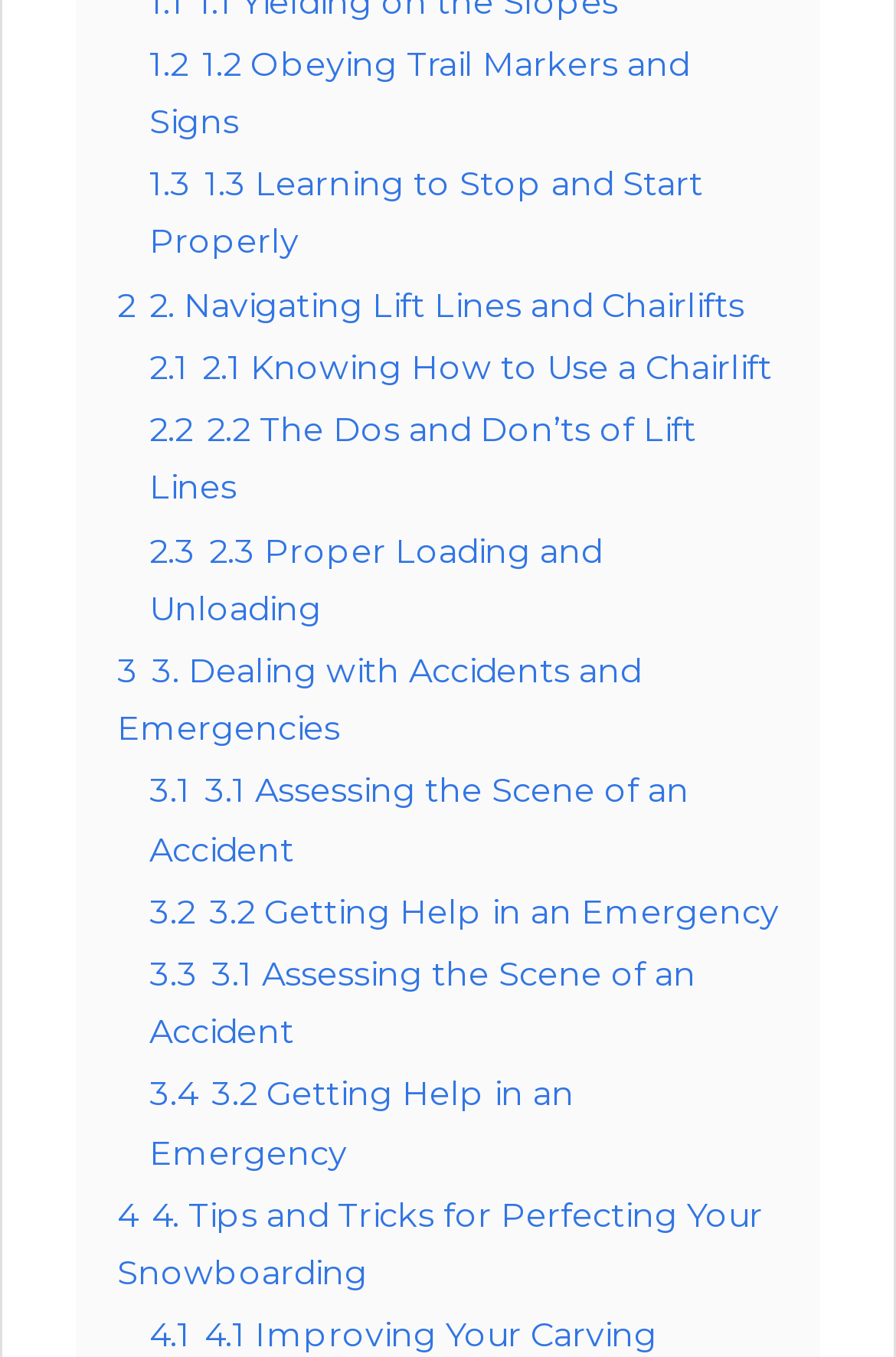How many subtopics are there in the third section?
Please give a well-detailed answer to the question.

I counted the number of subtopics under the third main section, which are '3.1 Assessing the Scene of an Accident', '3.2 Getting Help in an Emergency', '3.3 Assessing the Scene of an Accident', and '3.4 Getting Help in an Emergency'. There are 4 subtopics in total.